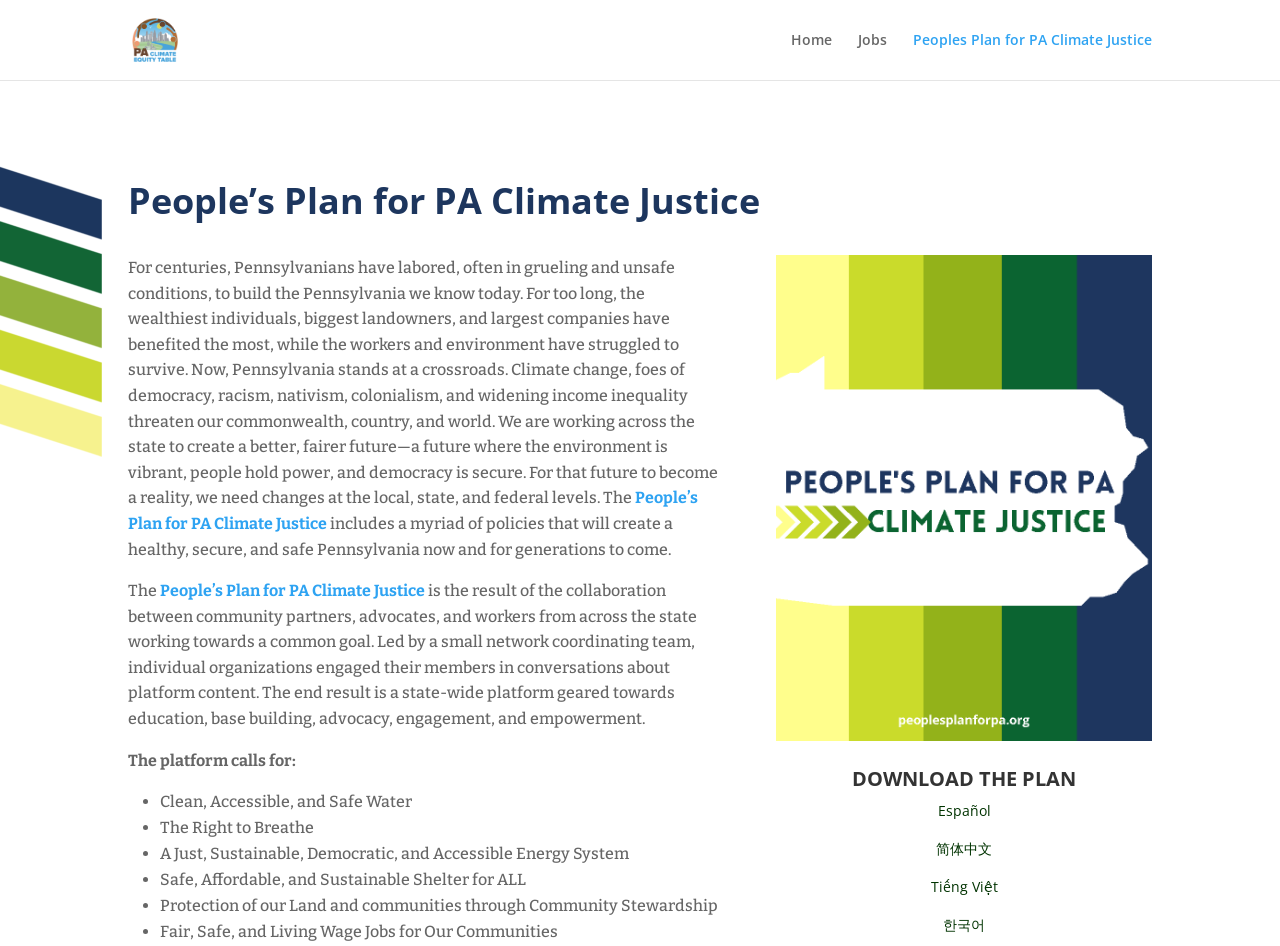Identify the bounding box coordinates for the UI element mentioned here: "Home". Provide the coordinates as four float values between 0 and 1, i.e., [left, top, right, bottom].

[0.618, 0.035, 0.65, 0.085]